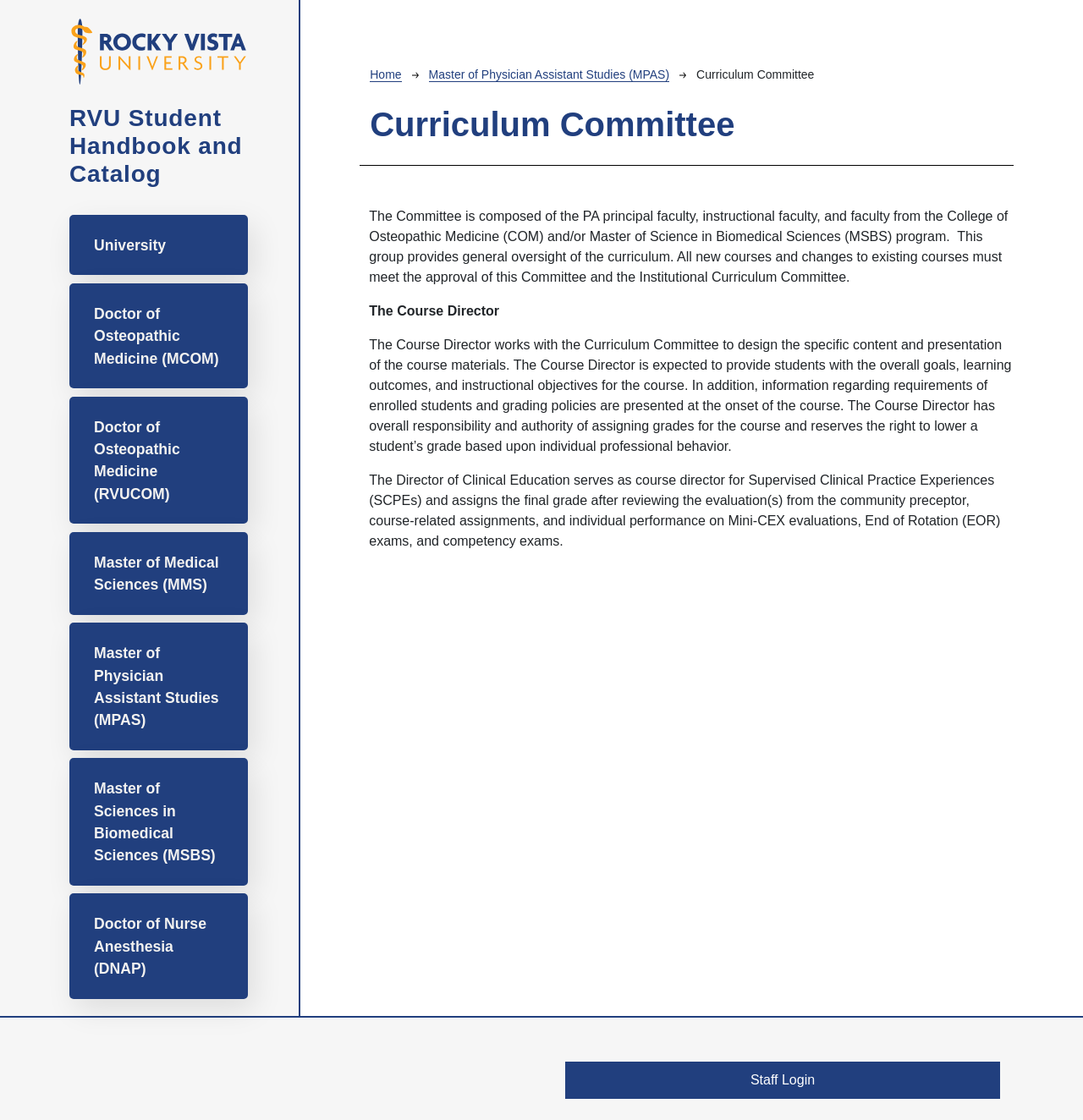Find the bounding box of the element with the following description: "Doctor of Osteopathic Medicine (RVUCOM)". The coordinates must be four float numbers between 0 and 1, formatted as [left, top, right, bottom].

[0.064, 0.354, 0.229, 0.468]